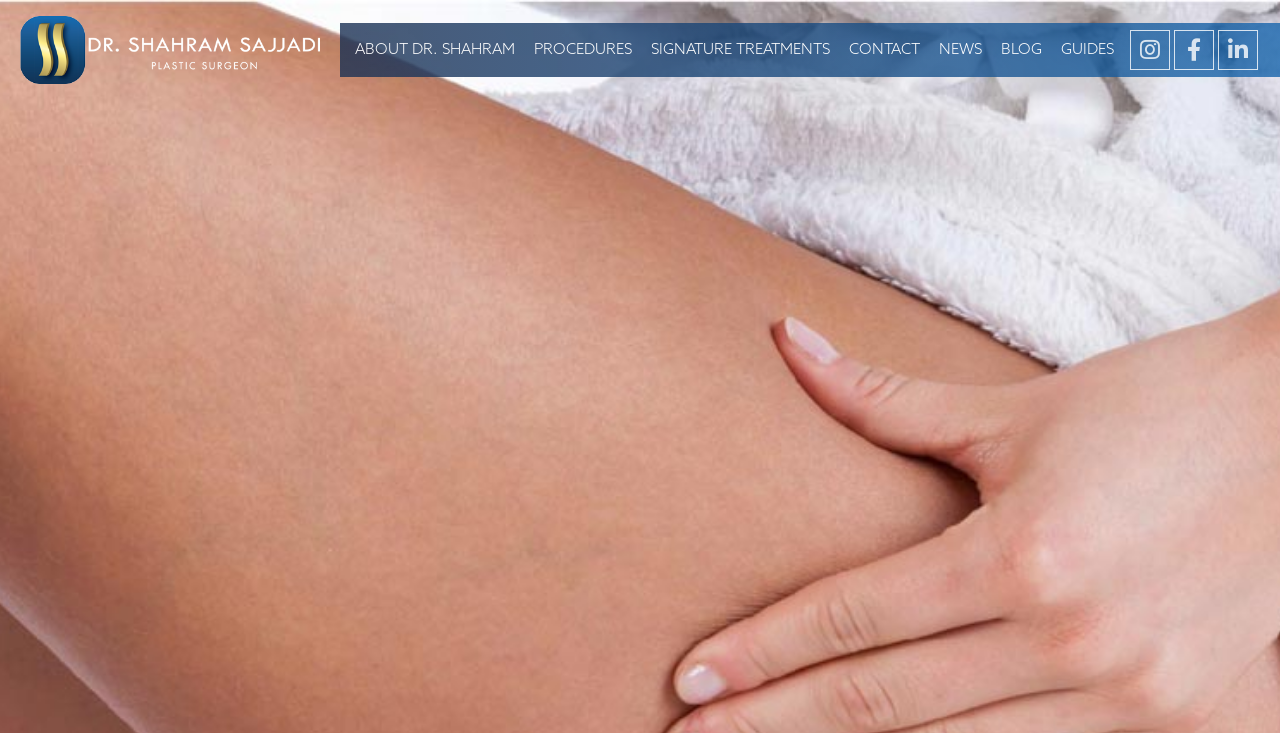Please provide a comprehensive answer to the question based on the screenshot: How many social media links are there?

I found three social media links: '', '', and '', which are likely to be Facebook, Instagram, and Twitter links respectively.